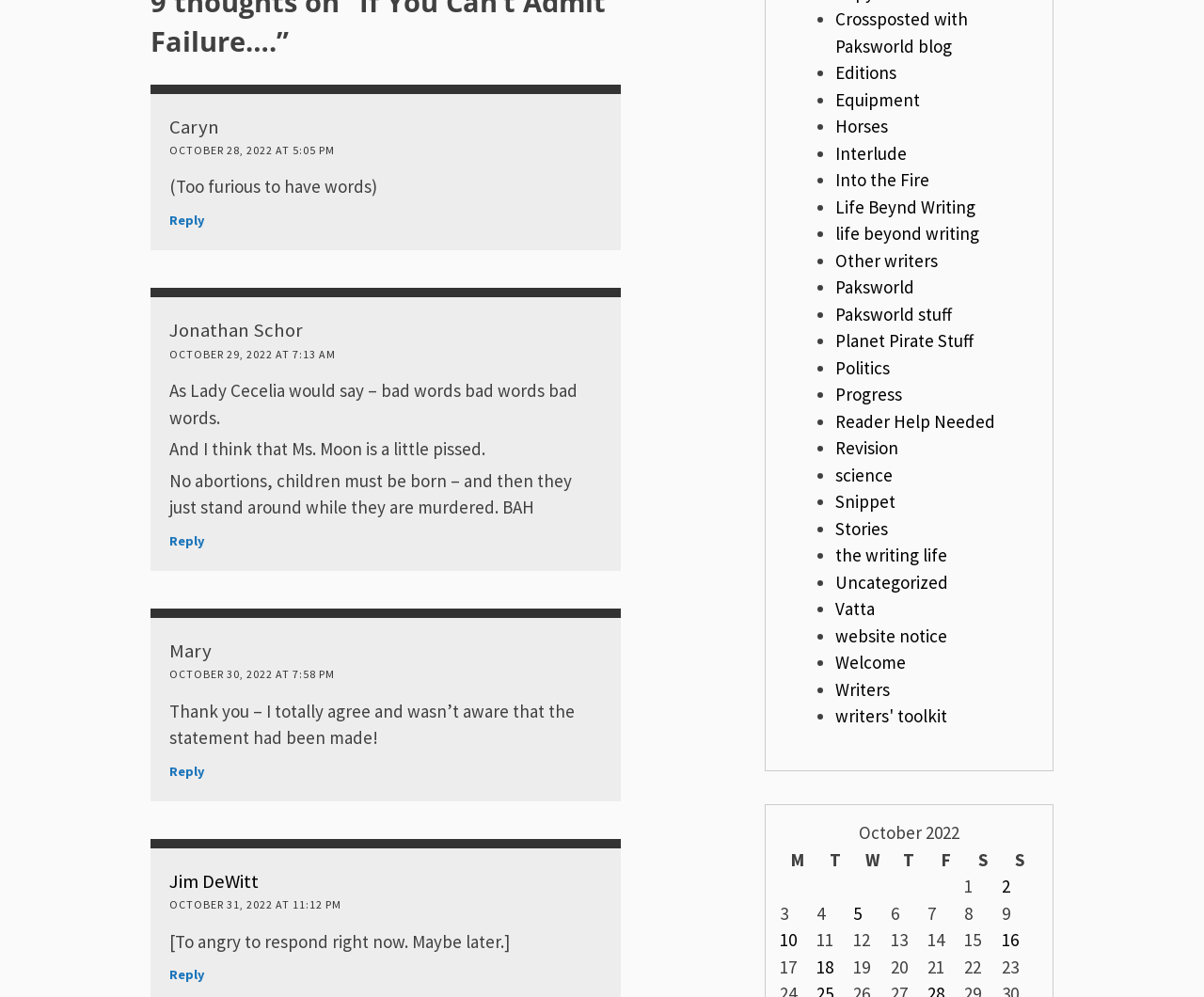Find and specify the bounding box coordinates that correspond to the clickable region for the instruction: "Reply to Mary".

[0.141, 0.765, 0.17, 0.782]